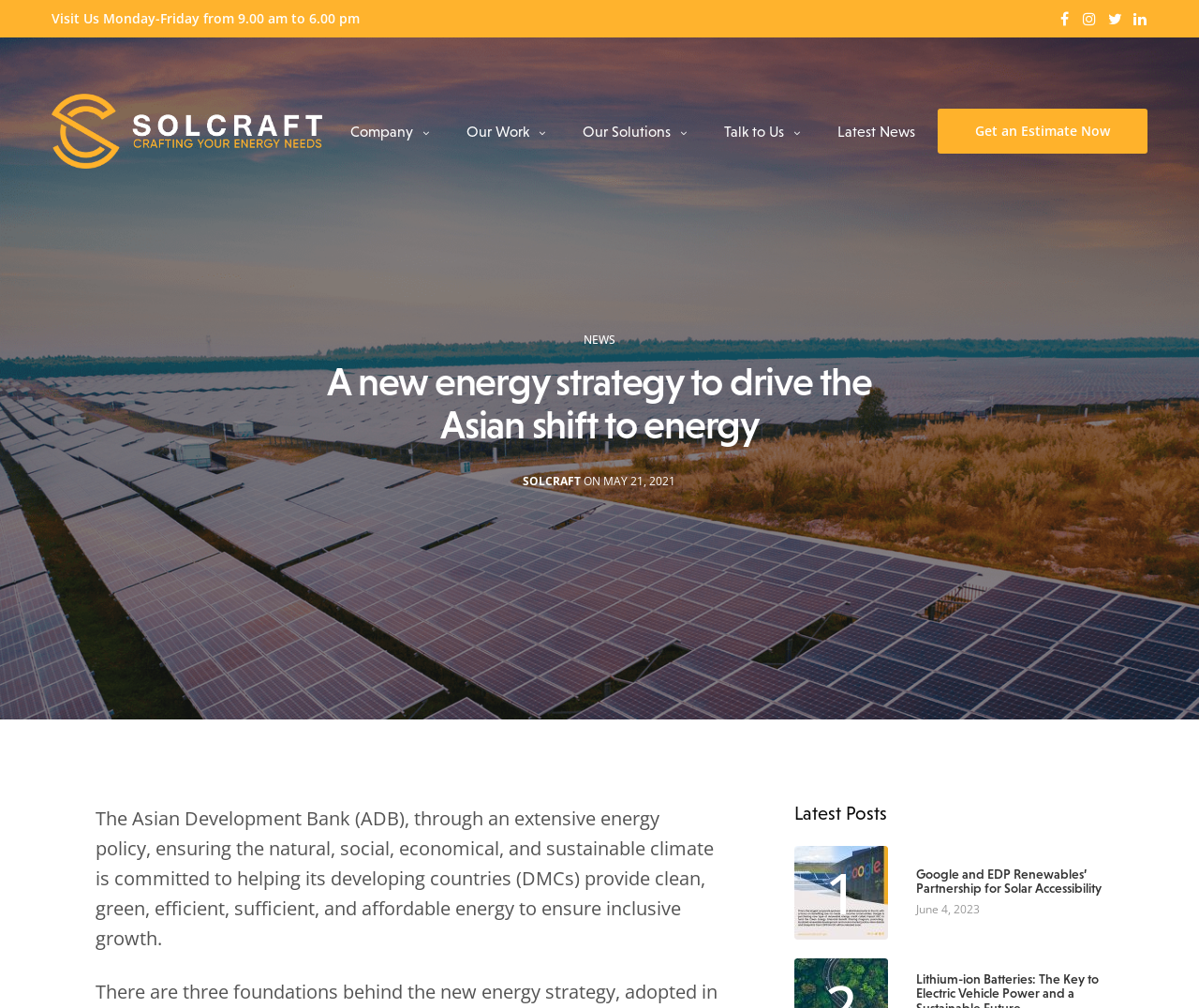Carefully examine the image and provide an in-depth answer to the question: What is the topic of the latest news?

I found the latest news topic in the heading element 'Google and EDP Renewables’ Partnership for Solar Accessibility' located in the lower section of the webpage.